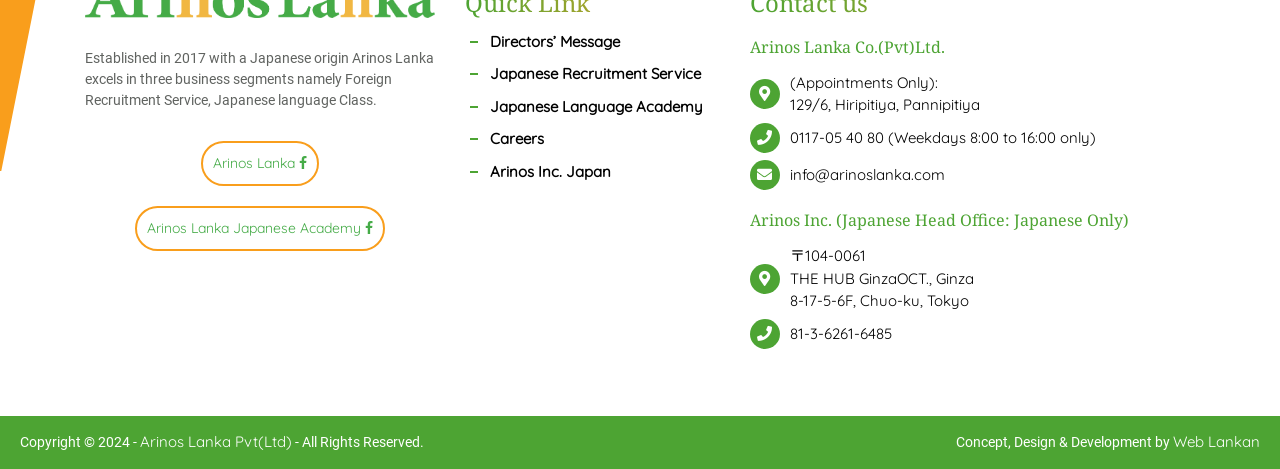What is the name of the Japanese head office?
Kindly offer a comprehensive and detailed response to the question.

The answer can be found in the heading element with the text 'Arinos Inc. (Japanese Head Office: Japanese Only)' which is located below the contact information of Arinos Lanka.